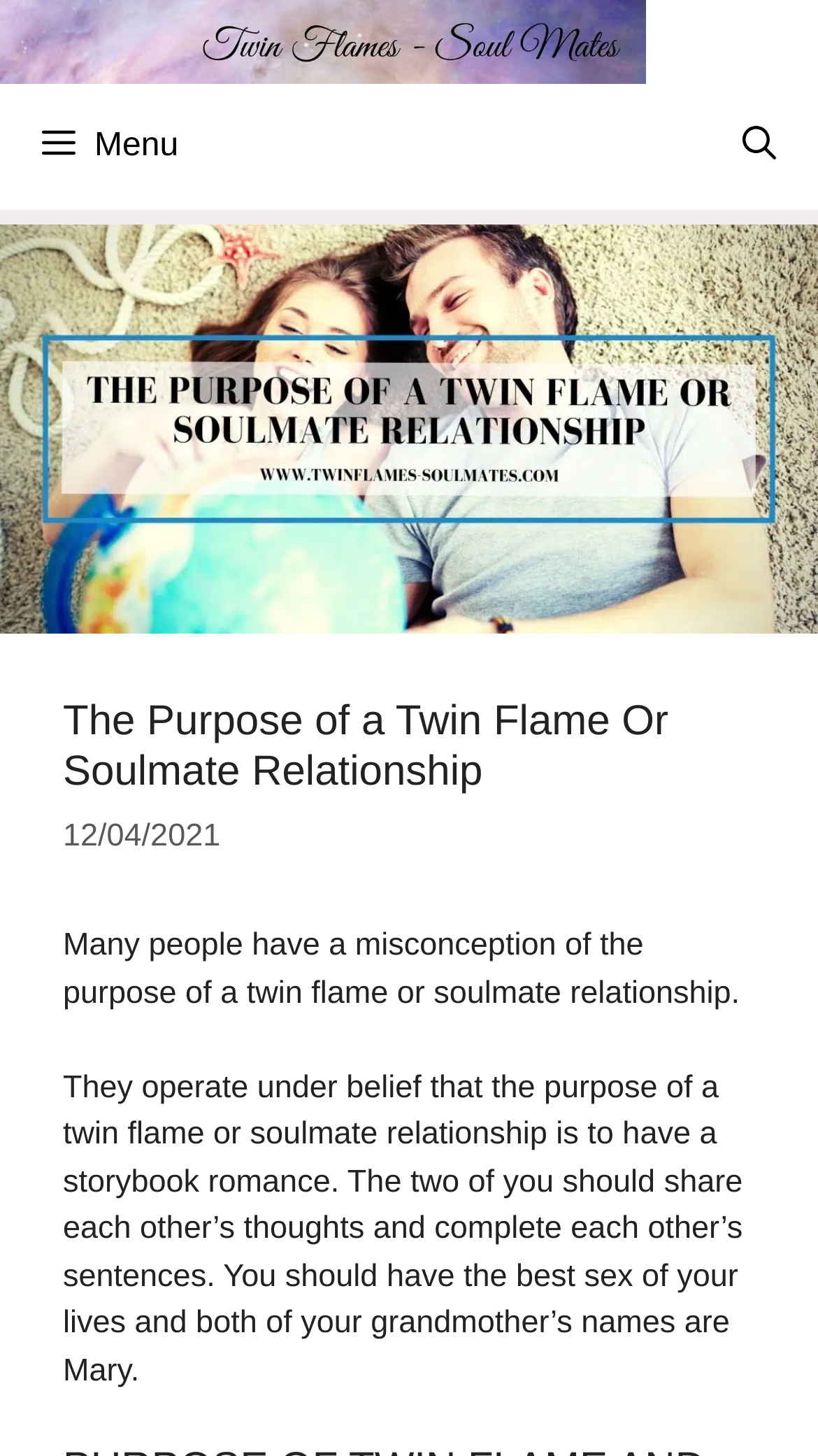Give a detailed account of the webpage's layout and content.

The webpage is about the purpose of a twin flame or soulmate relationship. At the top, there is a banner with the site's name, followed by a primary navigation menu that spans the entire width of the page. The navigation menu contains a search bar link on the right side and a menu button on the left side. 

Below the navigation menu, there is a large image that takes up most of the width of the page, with the title "The Purpose of a Twin Flame Or Soulmate Relationship" written in a heading above it. The title is positioned near the top-left corner of the image. 

To the right of the image, there is a time stamp indicating the date "12/04/2021". Below the image, there are two paragraphs of text. The first paragraph starts with the sentence "Many people have a misconception of the purpose of a twin flame or soulmate relationship." The second paragraph is longer and discusses the common misconceptions people have about twin flame or soulmate relationships, such as expecting a storybook romance.